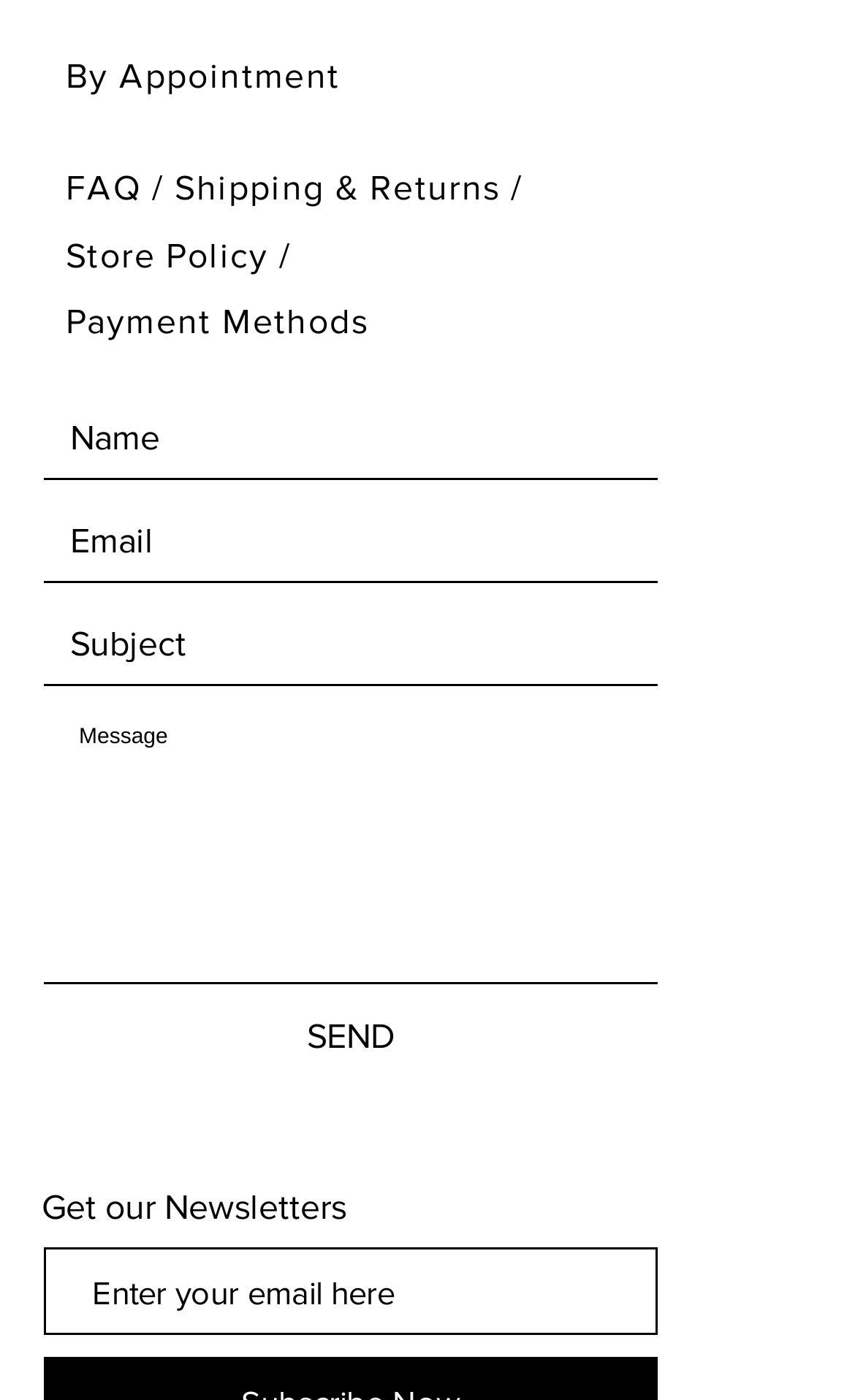What is the second heading on the webpage?
Provide a detailed answer to the question, using the image to inform your response.

The second heading on the webpage is 'Get our Newsletters' which is located at the bottom of the page with a bounding box of [0.049, 0.849, 0.767, 0.876].